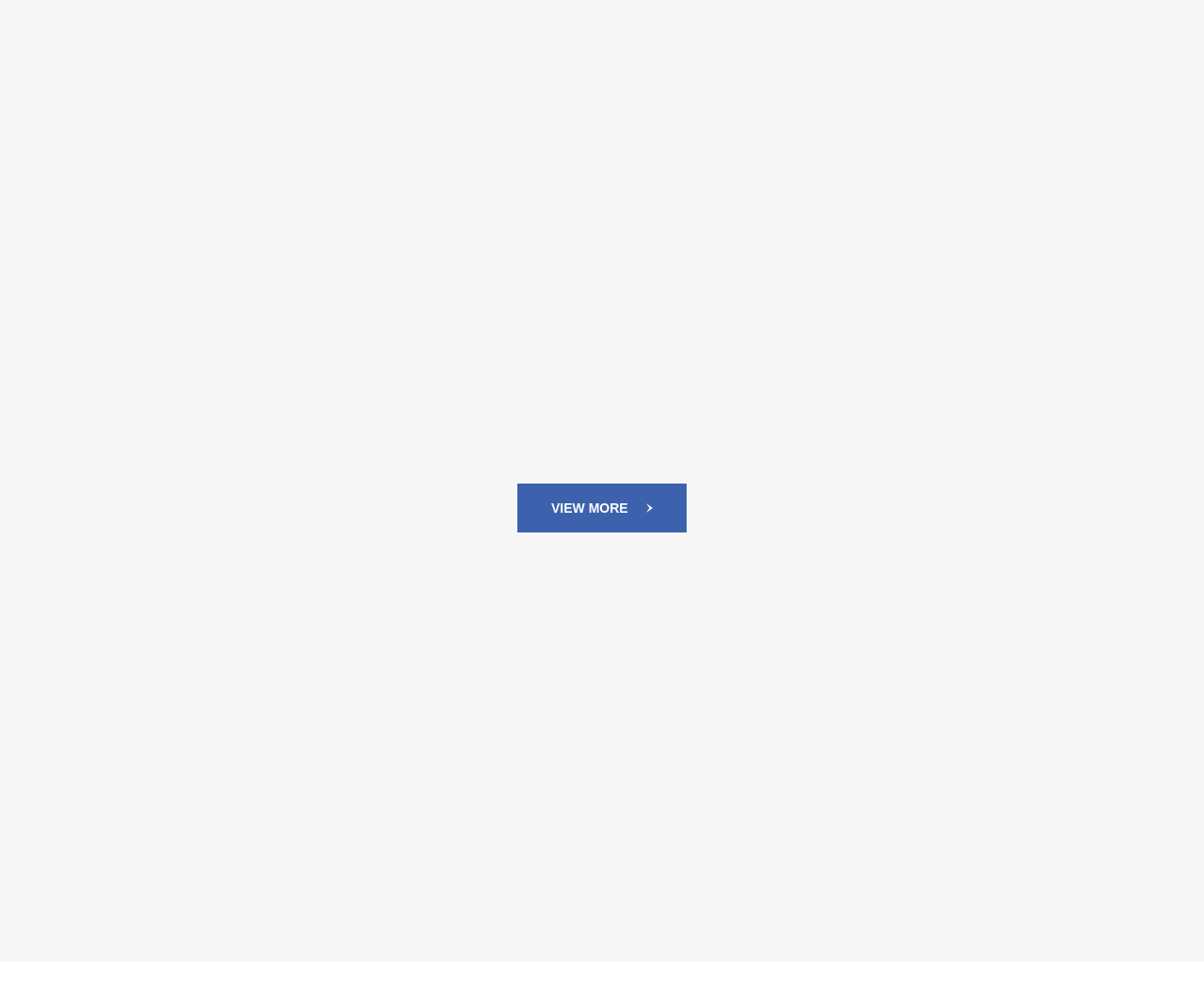Please identify the bounding box coordinates of the region to click in order to complete the given instruction: "Contact the company". The coordinates should be four float numbers between 0 and 1, i.e., [left, top, right, bottom].

[0.511, 0.816, 0.629, 0.836]